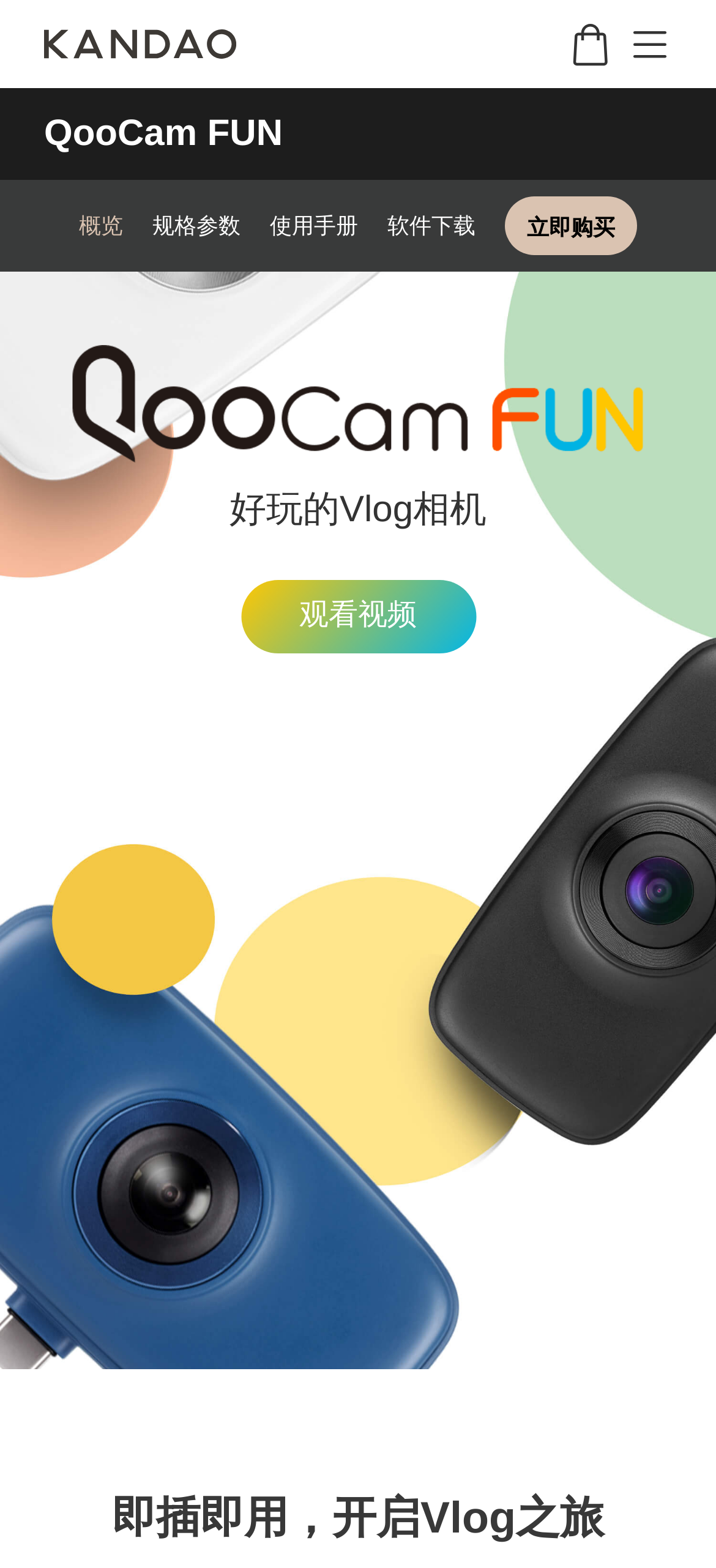What is the name of the camera?
Please provide a comprehensive answer to the question based on the webpage screenshot.

I found the answer by looking at the top navigation bar, where I saw a link with the text 'QooCam FUN'. This suggests that QooCam FUN is the name of the camera being featured on this webpage.